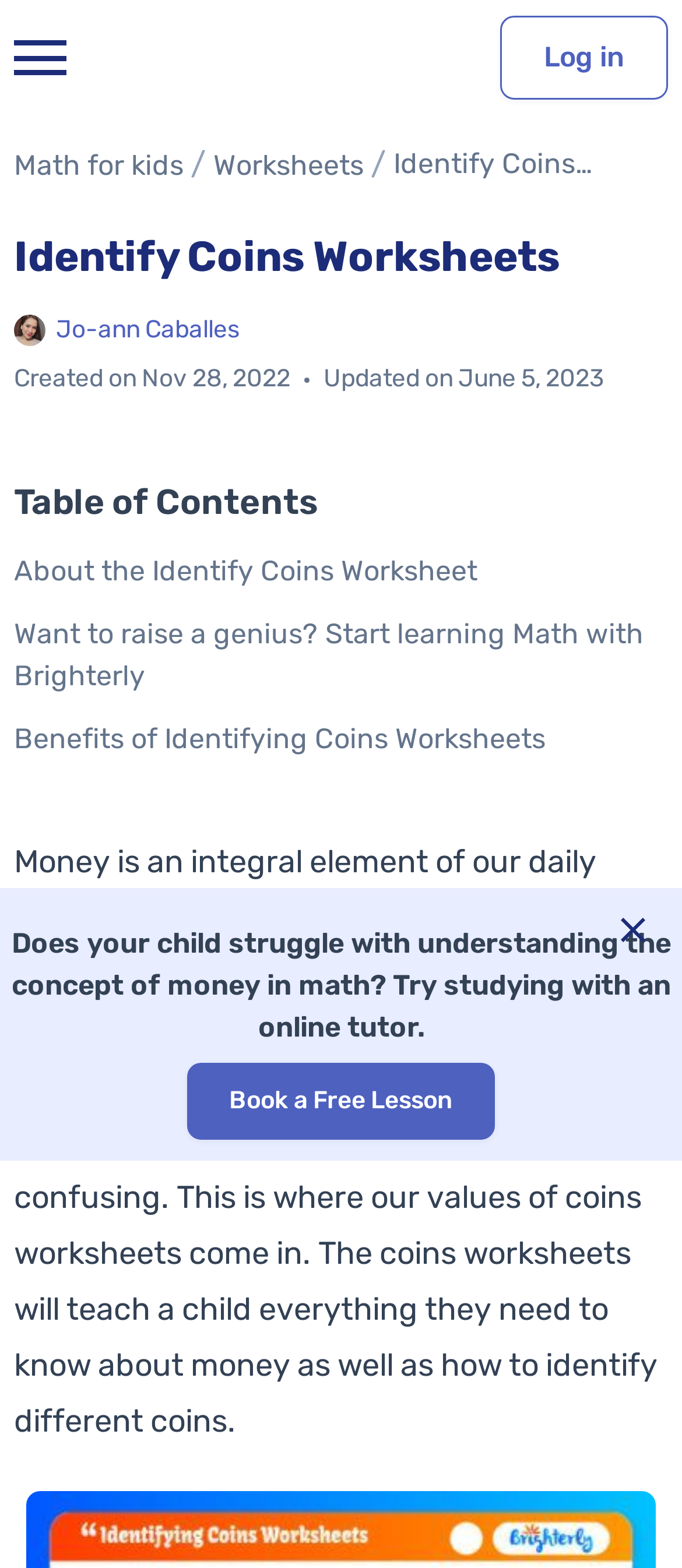Using the description: "Election 2020", determine the UI element's bounding box coordinates. Ensure the coordinates are in the format of four float numbers between 0 and 1, i.e., [left, top, right, bottom].

None